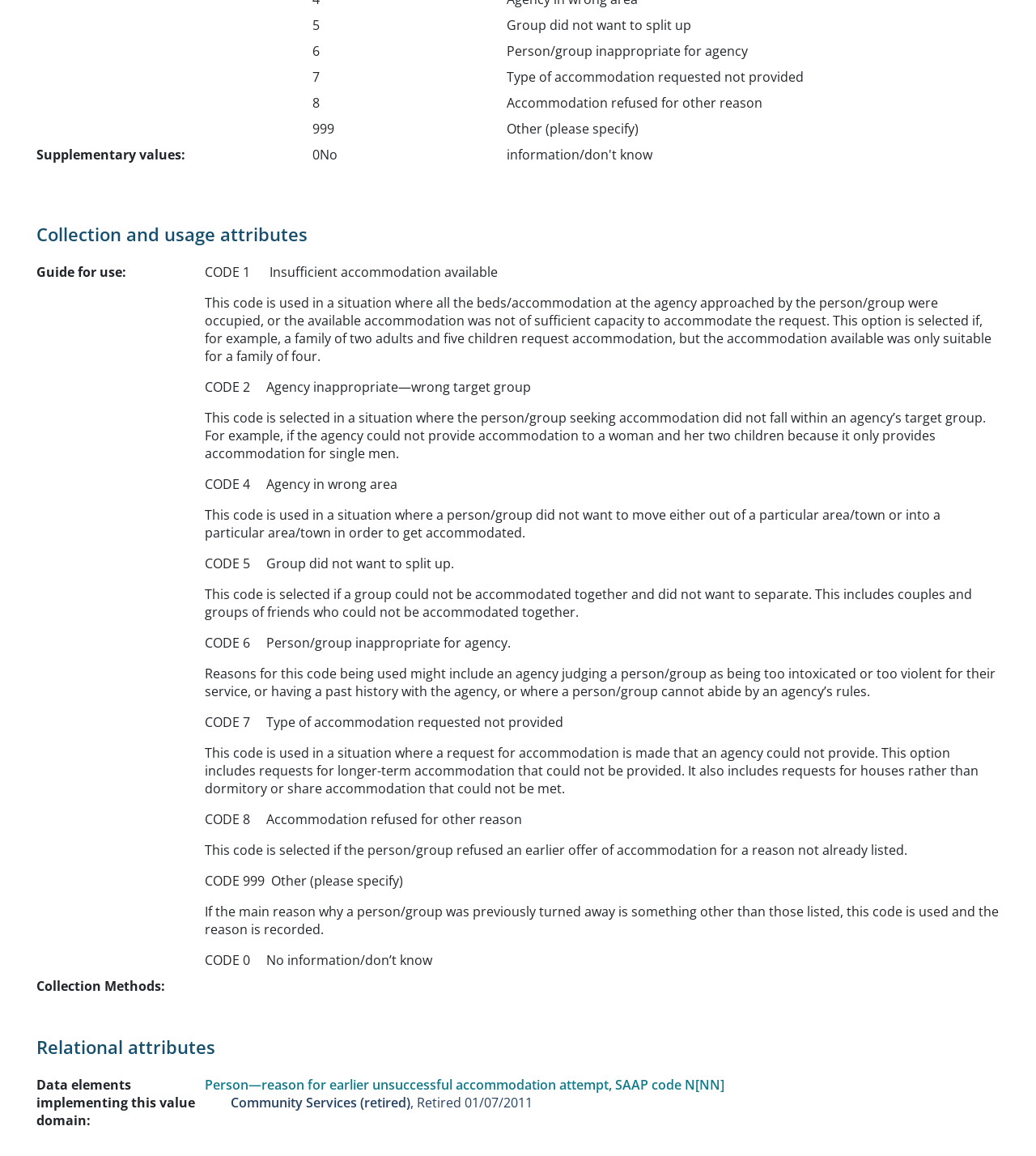Using the provided element description, identify the bounding box coordinates as (top-left x, top-left y, bottom-right x, bottom-right y). Ensure all values are between 0 and 1. Description: Community Services (retired)

[0.223, 0.946, 0.396, 0.962]